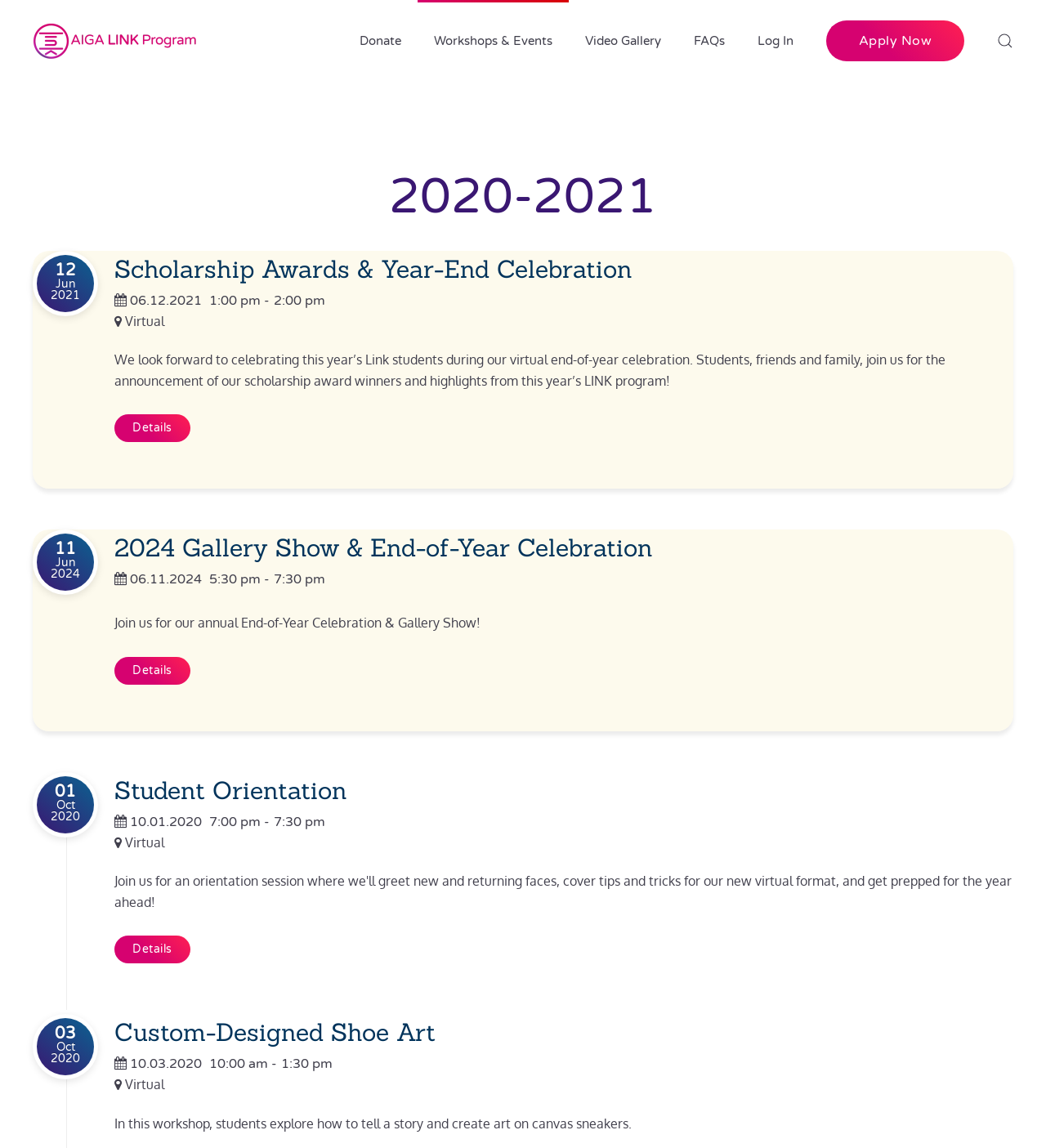Give a short answer using one word or phrase for the question:
Is the End-of-Year Celebration & Gallery Show virtual?

Yes